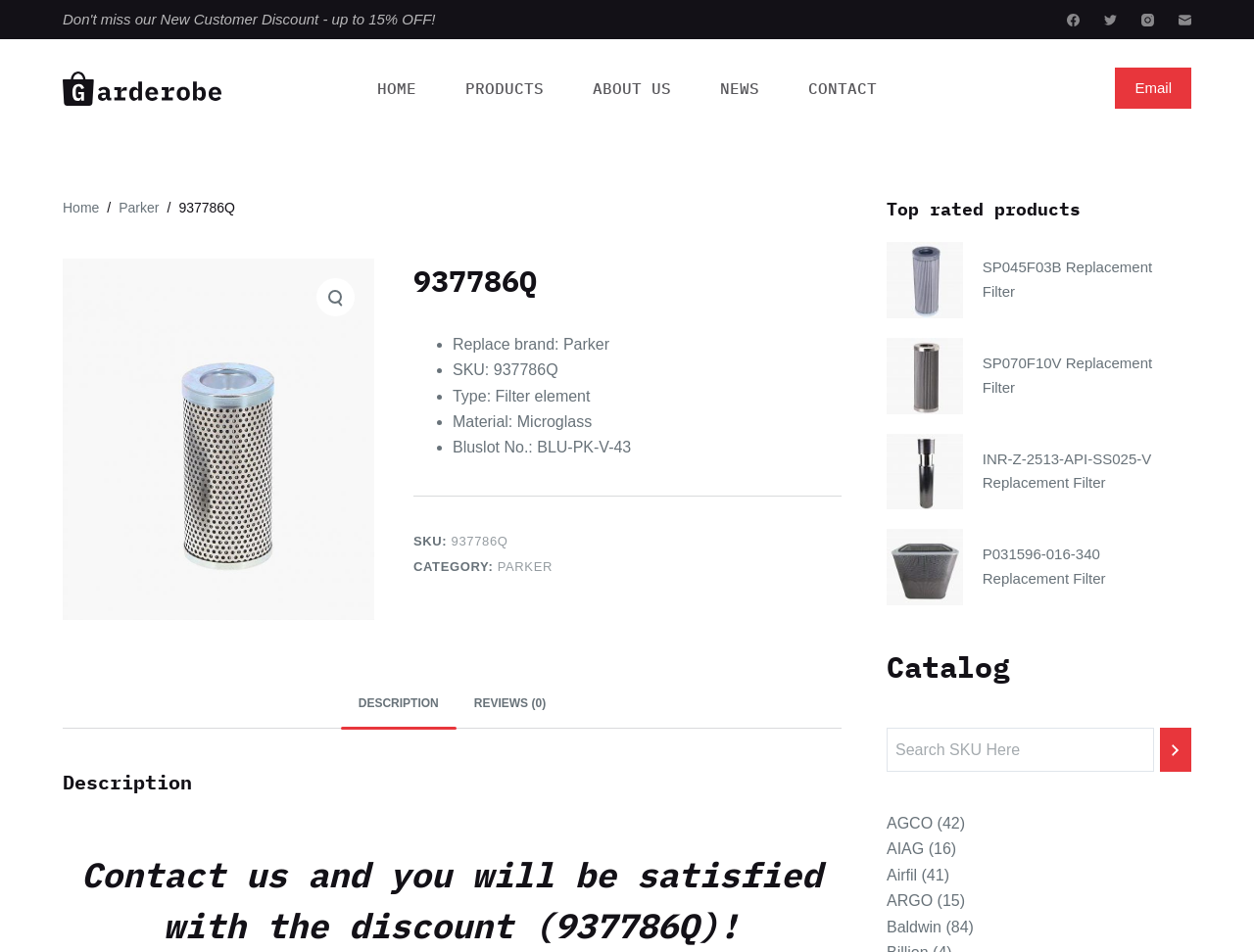Determine the bounding box coordinates of the clickable element necessary to fulfill the instruction: "View the product description". Provide the coordinates as four float numbers within the 0 to 1 range, i.e., [left, top, right, bottom].

[0.272, 0.713, 0.364, 0.765]